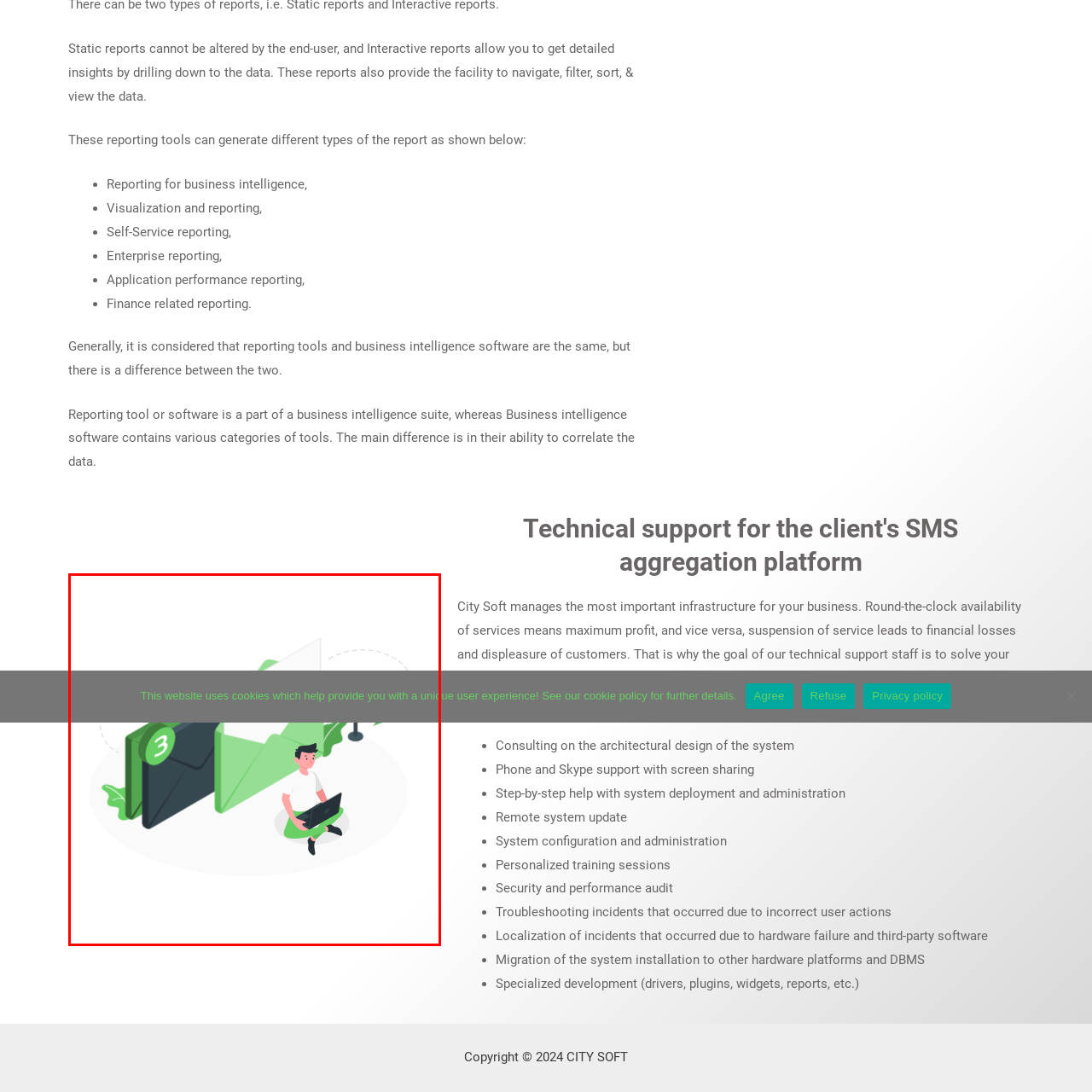Provide a thorough description of the scene depicted within the red bounding box.

The image depicts a whimsical, illustrative scene focused on the concept of digital communication and user experience. In the foreground, a young person sits cross-legged with a laptop, symbolizing engagement with technology. Surrounding this figure are stylized representations of communication elements, such as envelopes and graphical interfaces, which contribute to the theme of email or message management. The overall color palette is bright and inviting, featuring greens and soft pastels that evoke a sense of approachability. The inclusion of a translucent overlay with text about cookies hints at a message regarding user consent and privacy, which is common on websites to ensure compliance with regulations. This combination of elements creates a modern and friendly depiction of how digital platforms enhance communication while being mindful of user privacy.